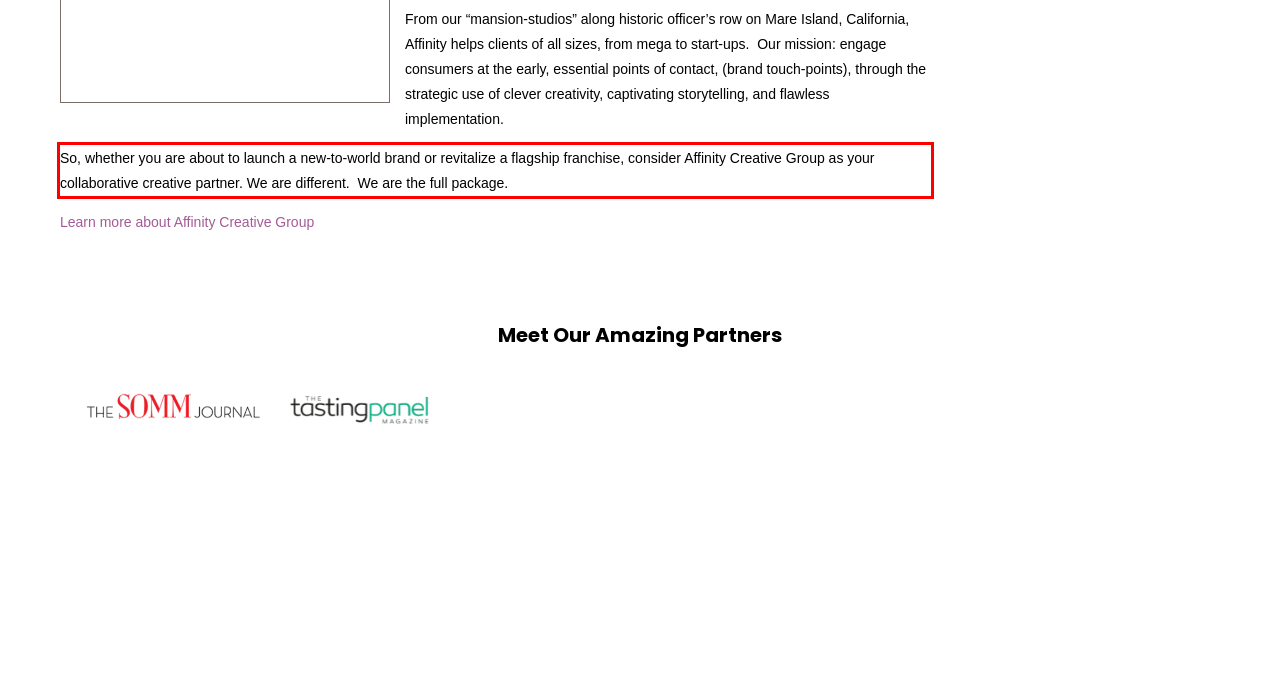Please take the screenshot of the webpage, find the red bounding box, and generate the text content that is within this red bounding box.

So, whether you are about to launch a new-to-world brand or revitalize a flagship franchise, consider Affinity Creative Group as your collaborative creative partner. We are different. We are the full package.